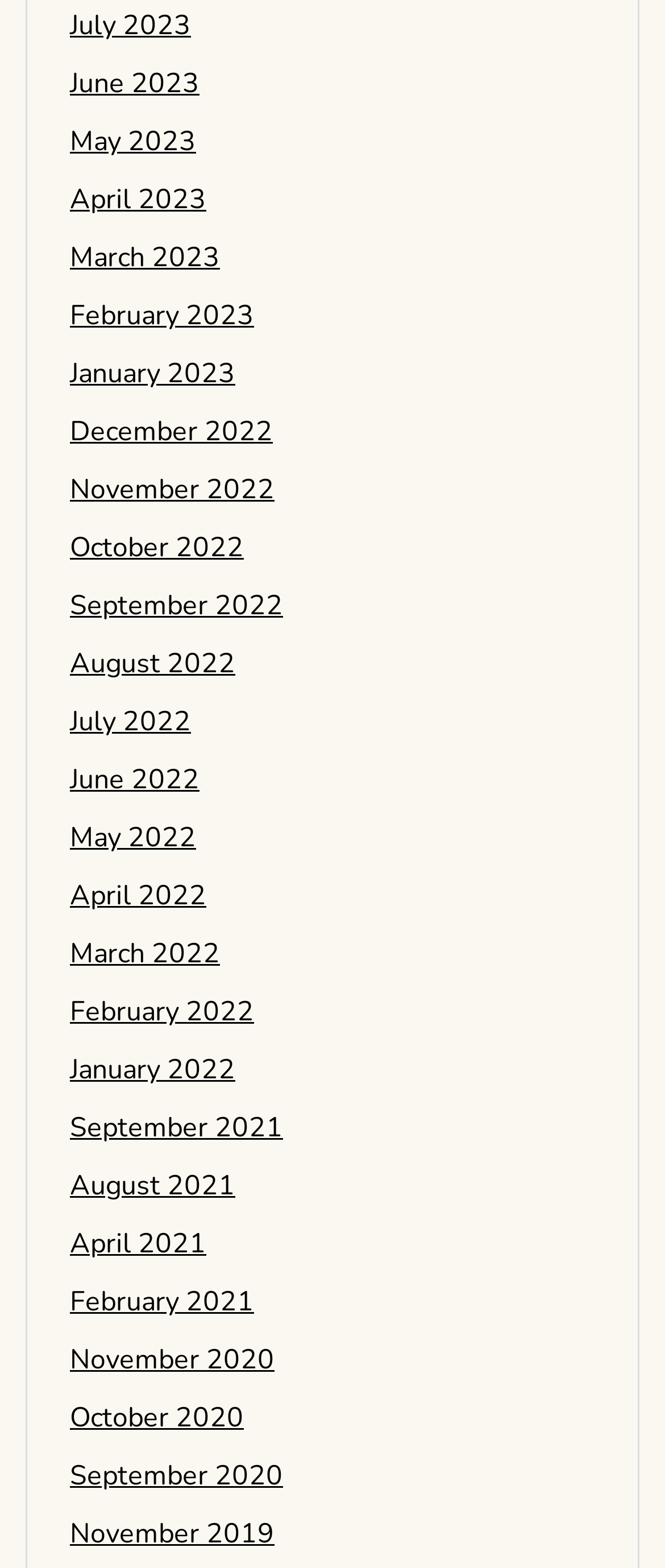What is the most recent month listed?
Based on the visual content, answer with a single word or a brief phrase.

July 2023